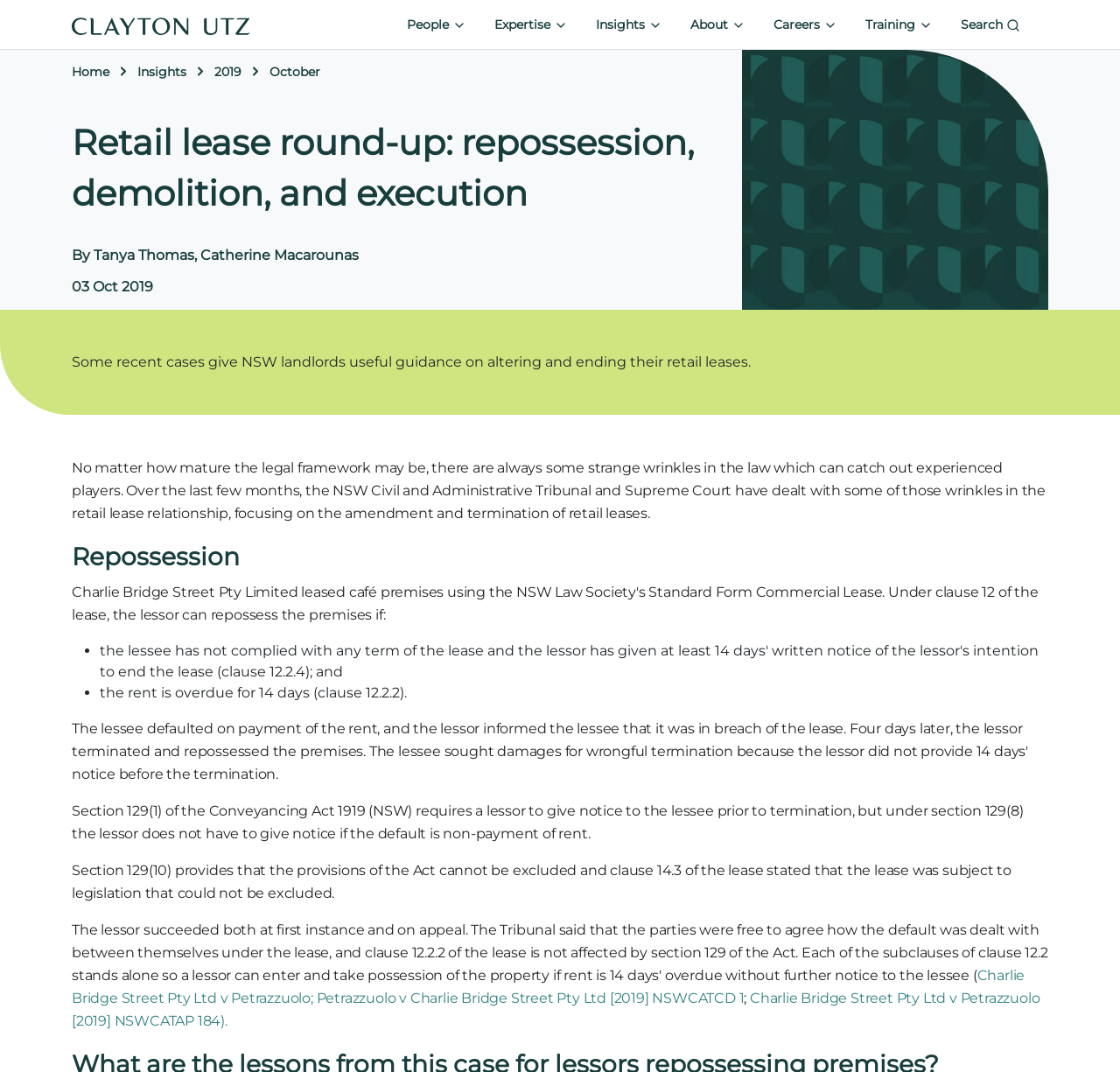Please identify the bounding box coordinates of the element's region that should be clicked to execute the following instruction: "Click the 'Insights' link". The bounding box coordinates must be four float numbers between 0 and 1, i.e., [left, top, right, bottom].

[0.123, 0.06, 0.166, 0.074]